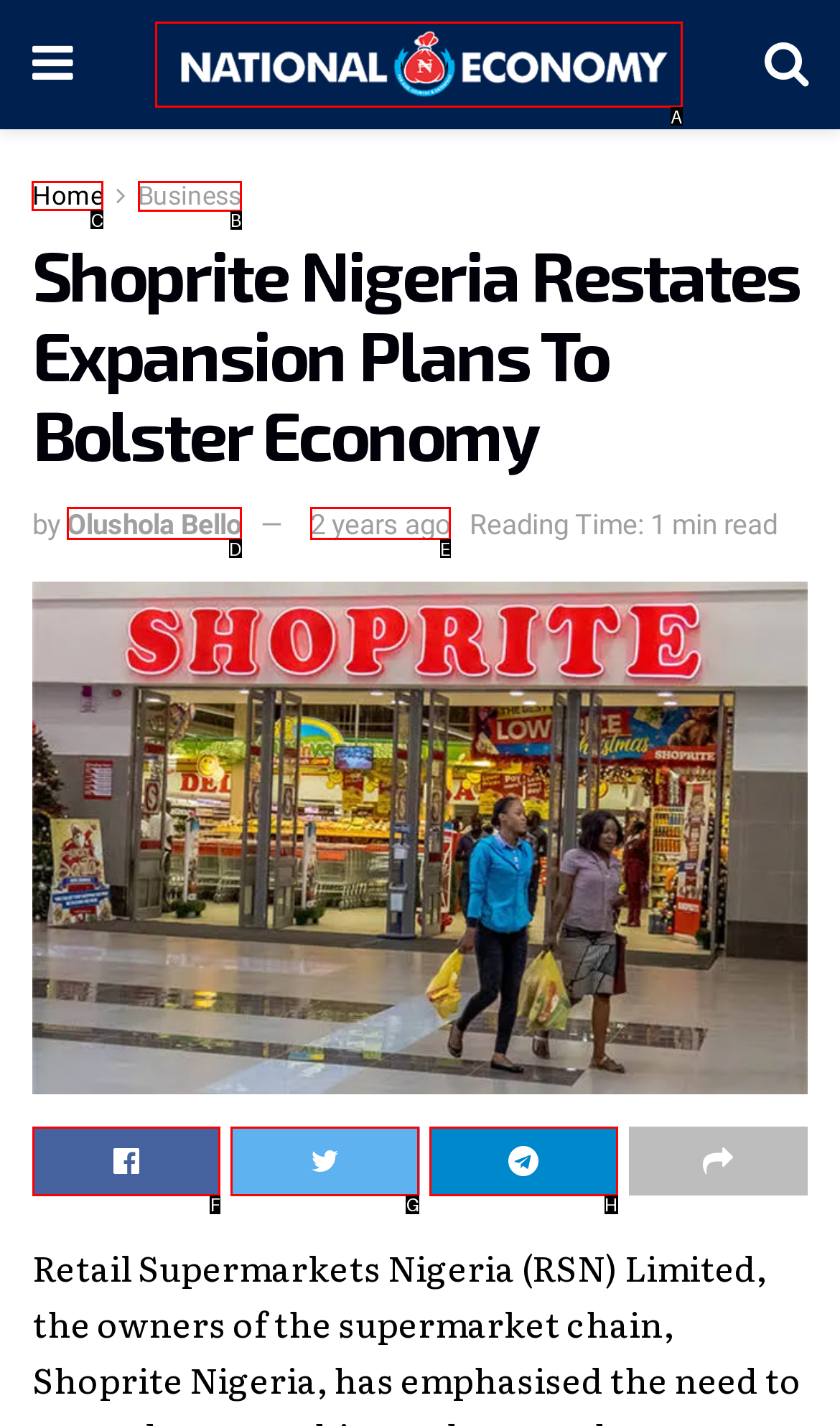Indicate the HTML element to be clicked to accomplish this task: Go to the Home page Respond using the letter of the correct option.

C